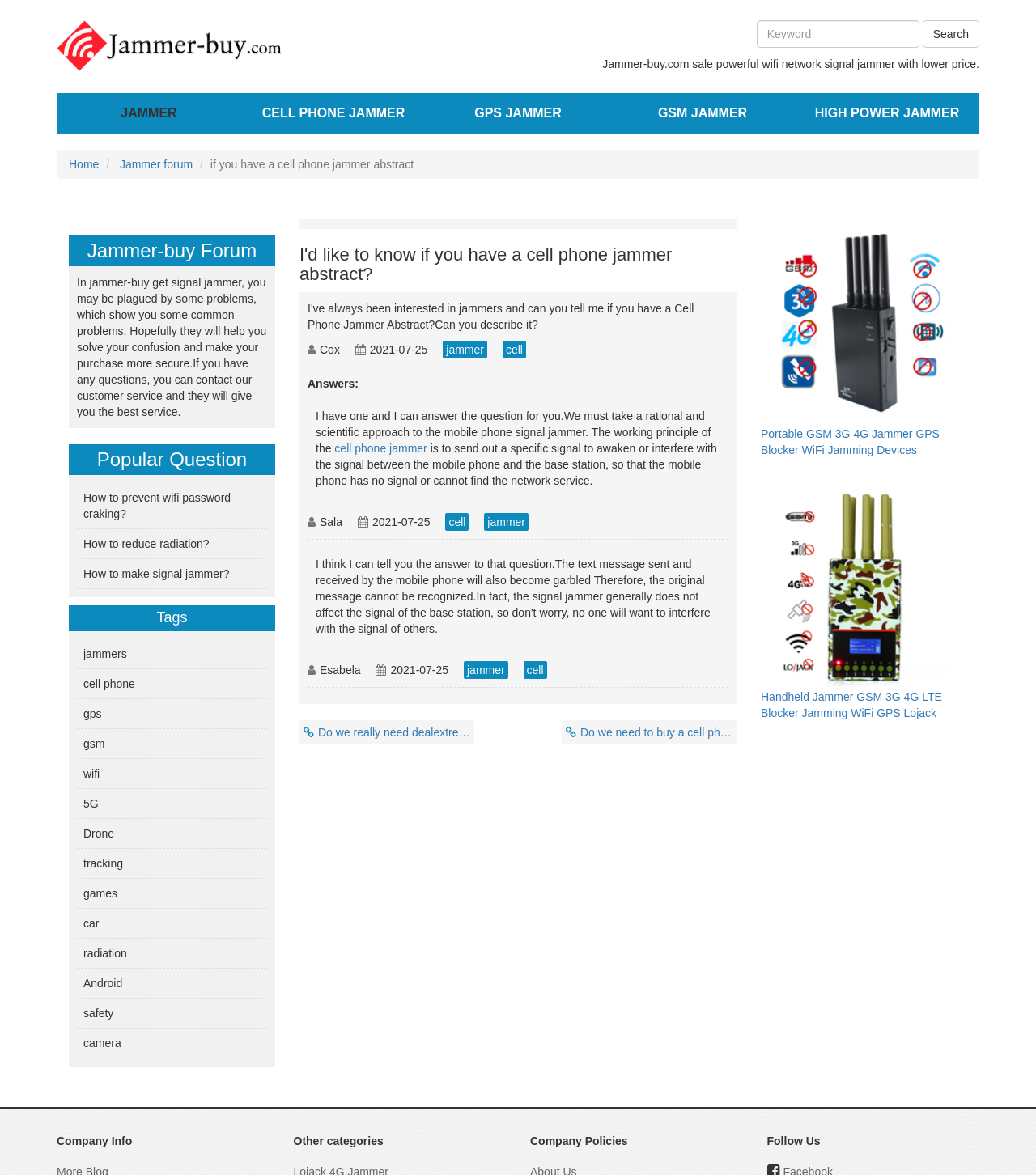Using the provided element description: "Jammer forum", identify the bounding box coordinates. The coordinates should be four floats between 0 and 1 in the order [left, top, right, bottom].

[0.116, 0.134, 0.186, 0.145]